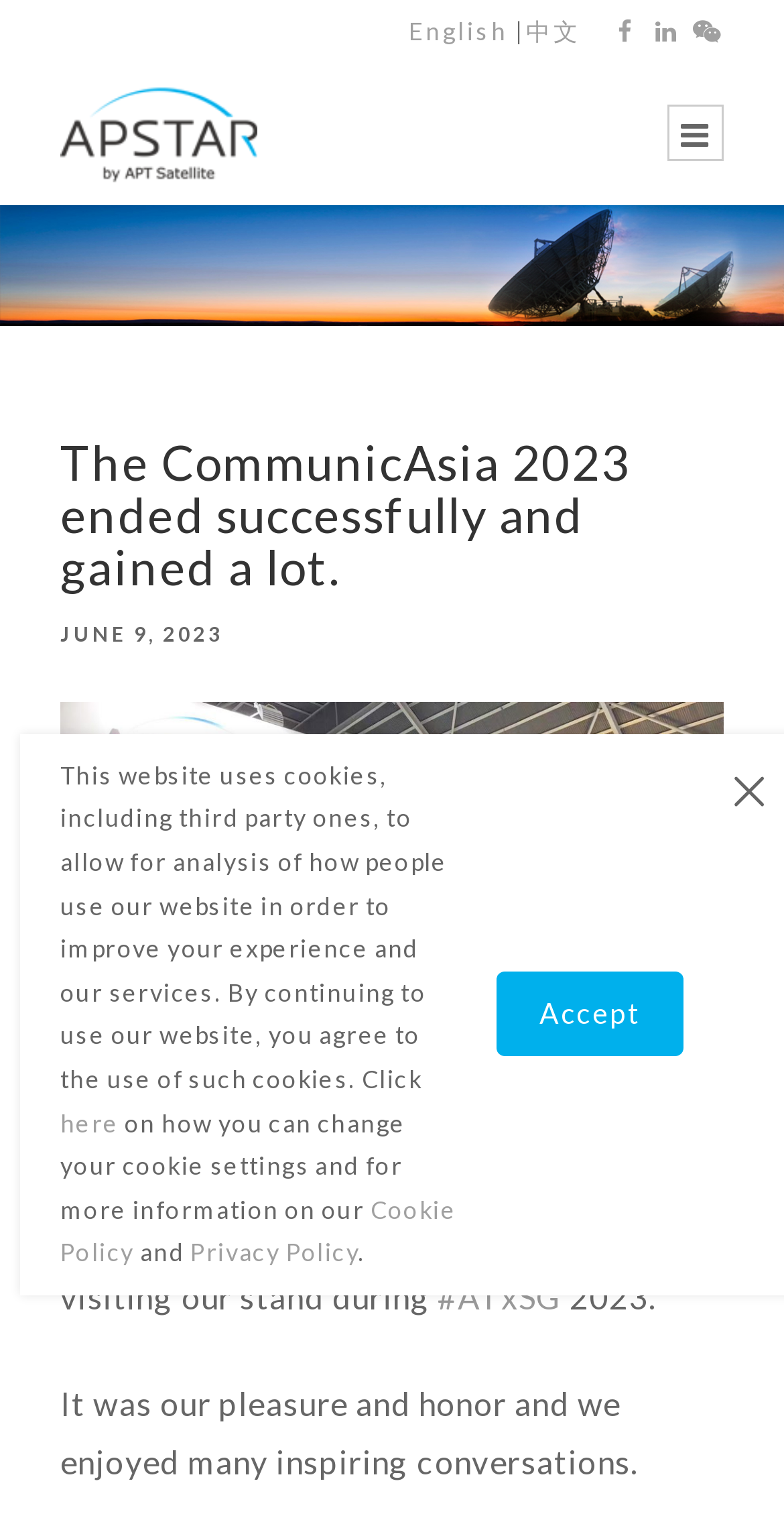Determine the bounding box coordinates for the clickable element required to fulfill the instruction: "Learn about Cookie Policy". Provide the coordinates as four float numbers between 0 and 1, i.e., [left, top, right, bottom].

[0.077, 0.786, 0.582, 0.834]